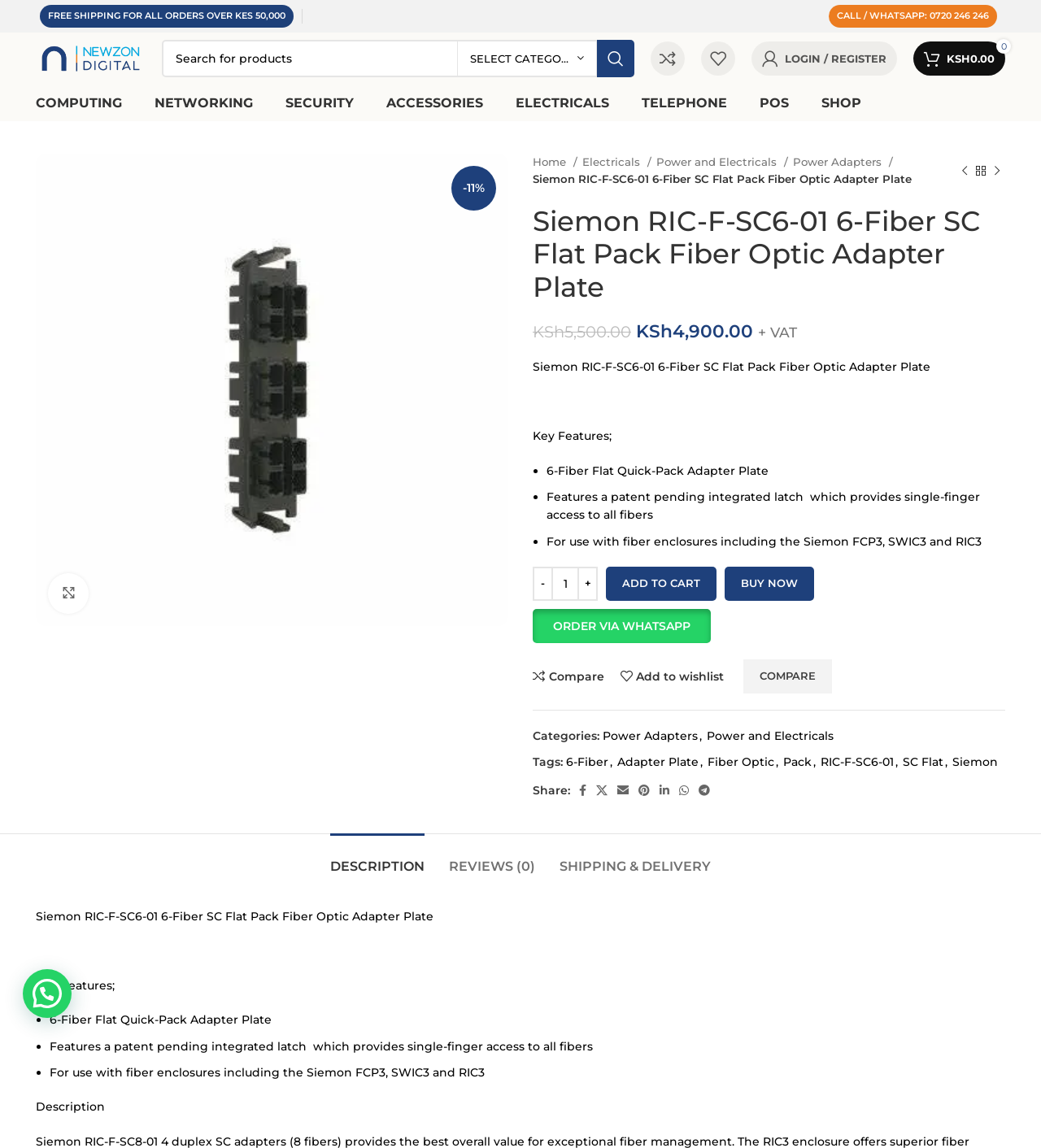Identify the headline of the webpage and generate its text content.

Siemon RIC-F-SC6-01 6-Fiber SC Flat Pack Fiber Optic Adapter Plate